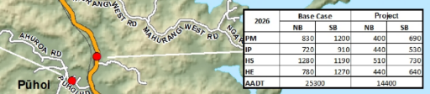Based on the image, provide a detailed and complete answer to the question: 
What are the time periods included in the table?

The table includes various time periods such as PM (afternoon peak), IP (intermediate peak), HS (holiday start), and HE (holiday end), which are used to showcase changes in traffic volumes.